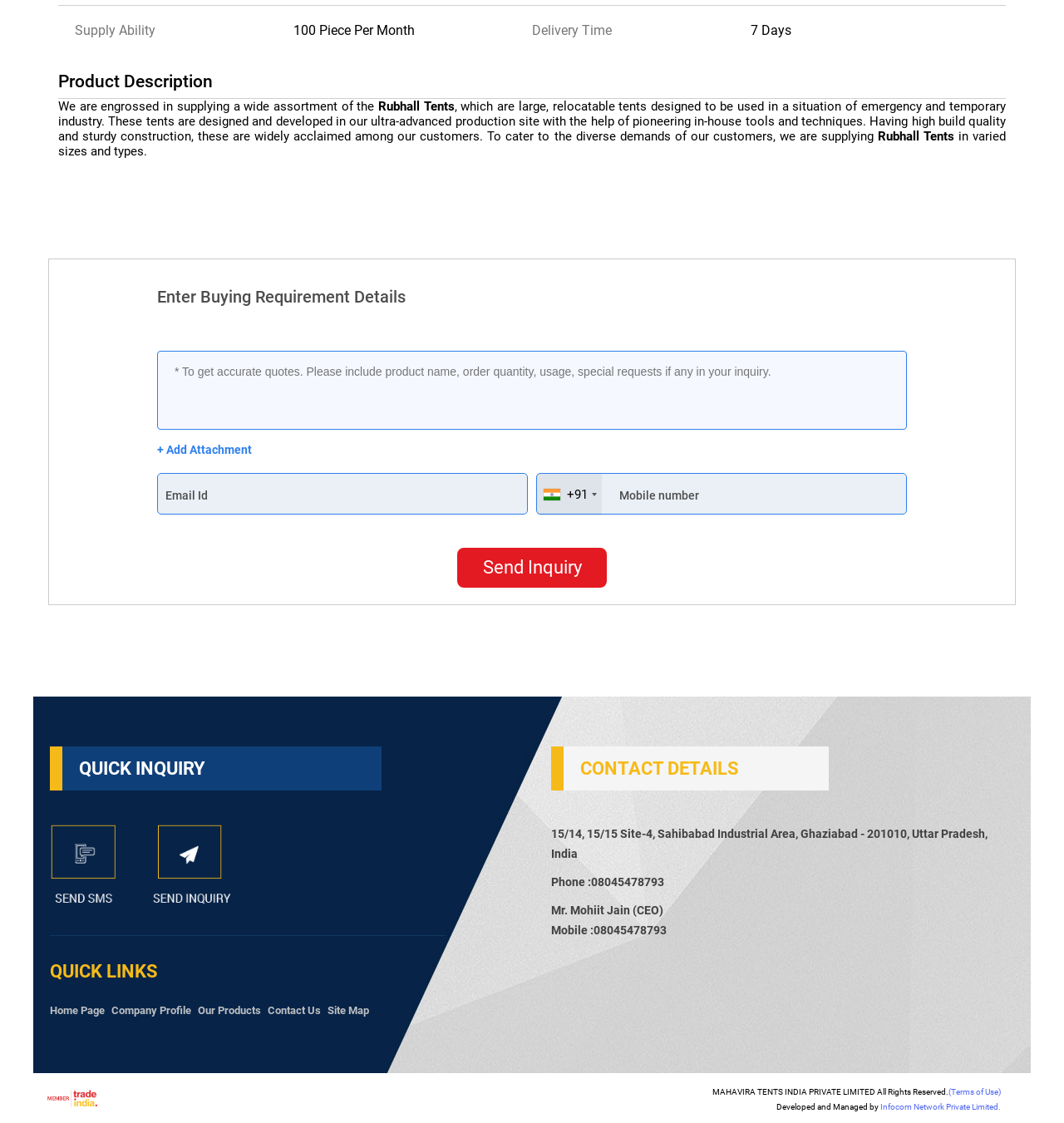Please determine the bounding box coordinates for the UI element described here. Use the format (top-left x, top-left y, bottom-right x, bottom-right y) with values bounded between 0 and 1: alt="Send Inquiry"

[0.133, 0.797, 0.232, 0.81]